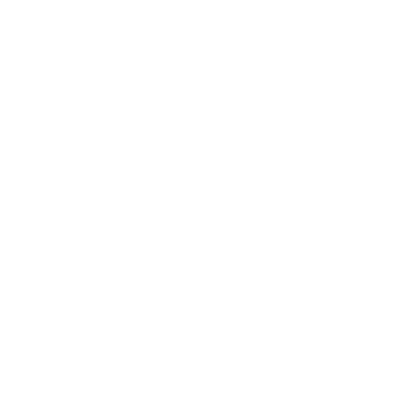Generate a comprehensive description of the image.

The image depicts a stylized, minimalist illustration representing a gold dress, highlighting its elegant and flattering silhouette. Surrounding the image is a rich context about fashion choices, emphasizing the importance of design and personalization in women's apparel. The accompanying text discusses various options available for finding the perfect dress, suggesting that shopping provides numerous opportunities to discover unique styles that cater to individual needs, especially through custom-made options from wholesale companies. This image is likely featured in an article focused on fashion tips, specifically addressing how to find dresses that flatter one's figure, enhancing the overall discussion of style and personal expression in women's clothing.